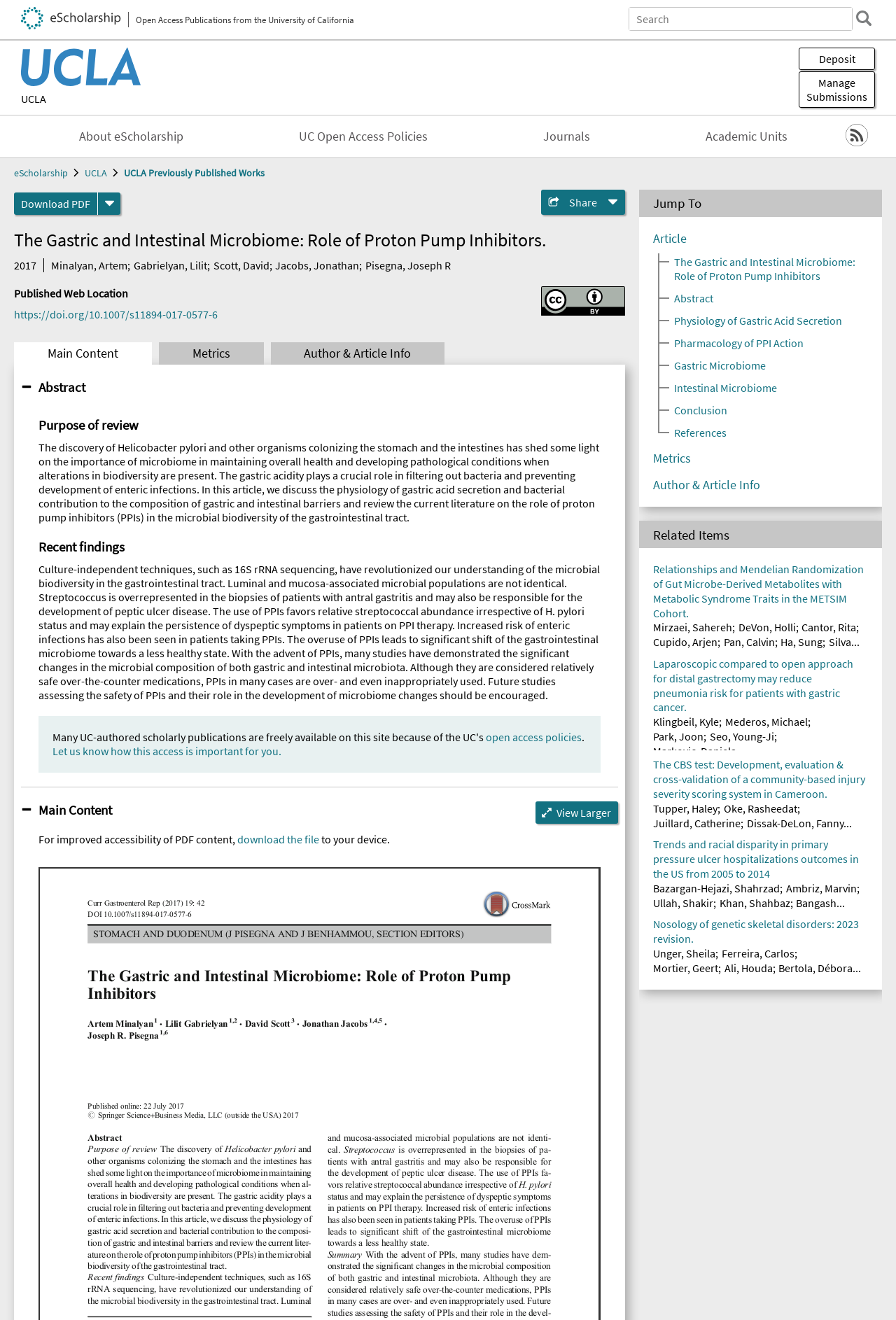Create an in-depth description of the webpage, covering main sections.

This webpage is an academic article titled "The Gastric and Intestinal Microbiome: Role of Proton Pump Inhibitors." At the top of the page, there is a banner with links to "eScholarship Open Access Publications from the University of California" and "UCLA Previously Published Works." Below this, there is a search box and a button to deposit or manage submissions.

The main content of the page is divided into several sections. The first section displays the article's title, authors, and publication date. The authors are listed as Minalyan, Artem; Gabrielyan, Lilit; Scott, David; Jacobs, Jonathan; and Pisegna, Joseph R. The publication date is 2017.

The next section is the abstract, which summarizes the article's content. The abstract discusses the importance of the microbiome in maintaining overall health and developing pathological conditions. It also reviews the current literature on the role of proton pump inhibitors (PPIs) in the microbial biodiversity of the gastrointestinal tract.

Below the abstract, there are several links to related articles and resources, including a link to the full article in PDF format. There is also a section with buttons to navigate to different parts of the article, such as the main content, metrics, and author and article information.

On the right side of the page, there is a complementary section with links to jump to different parts of the article, including the article title, abstract, and main content.